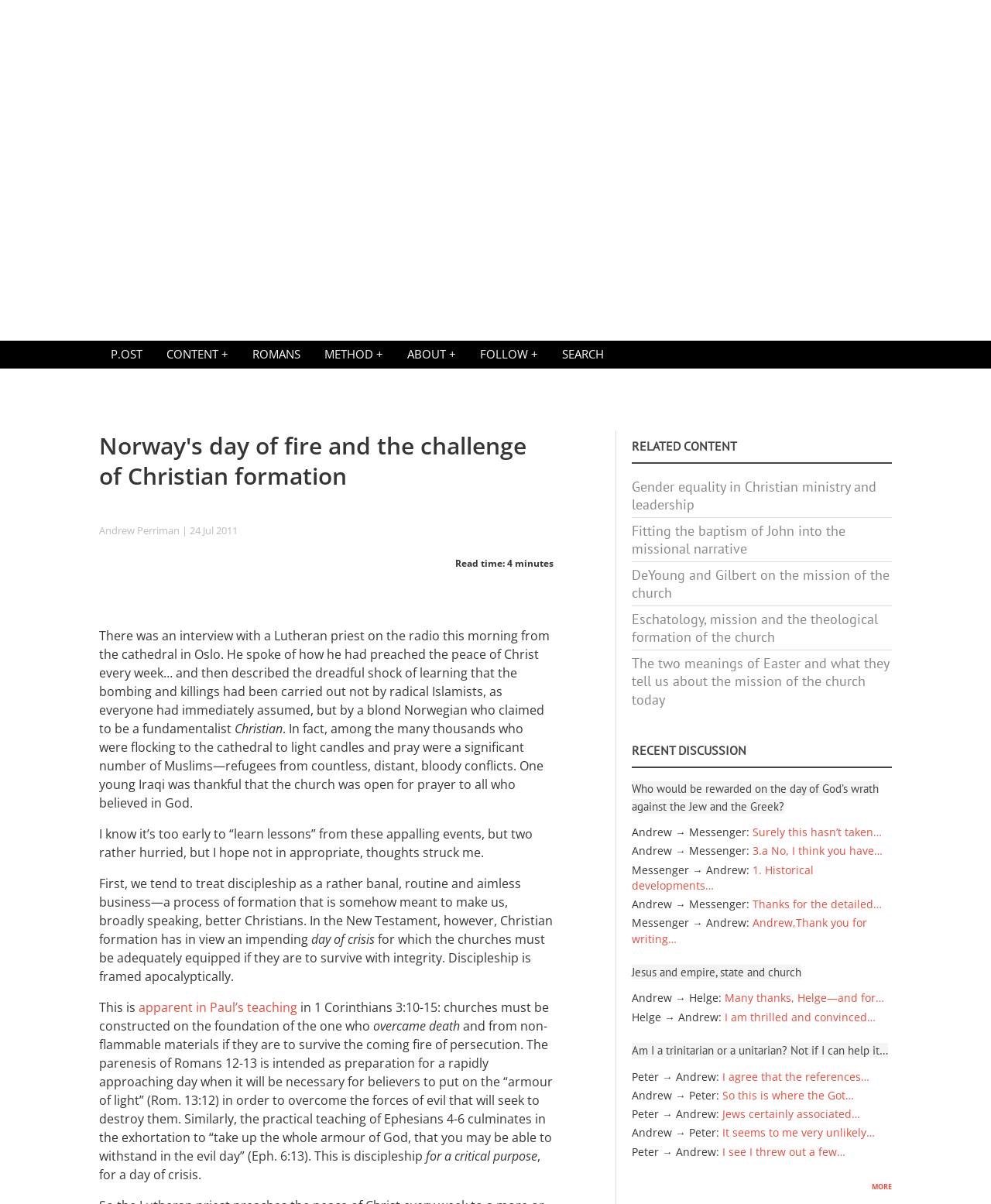Who is the author of the article?
Answer the question with a single word or phrase by looking at the picture.

Andrew Perriman